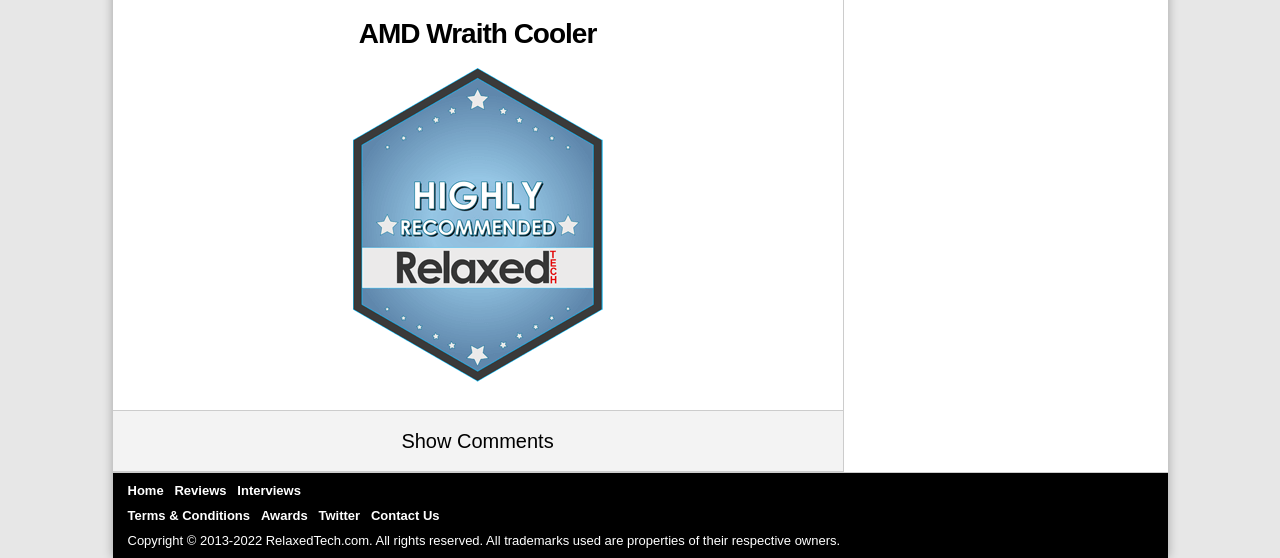Find the UI element described as: "Terms & Conditions" and predict its bounding box coordinates. Ensure the coordinates are four float numbers between 0 and 1, [left, top, right, bottom].

[0.1, 0.91, 0.201, 0.937]